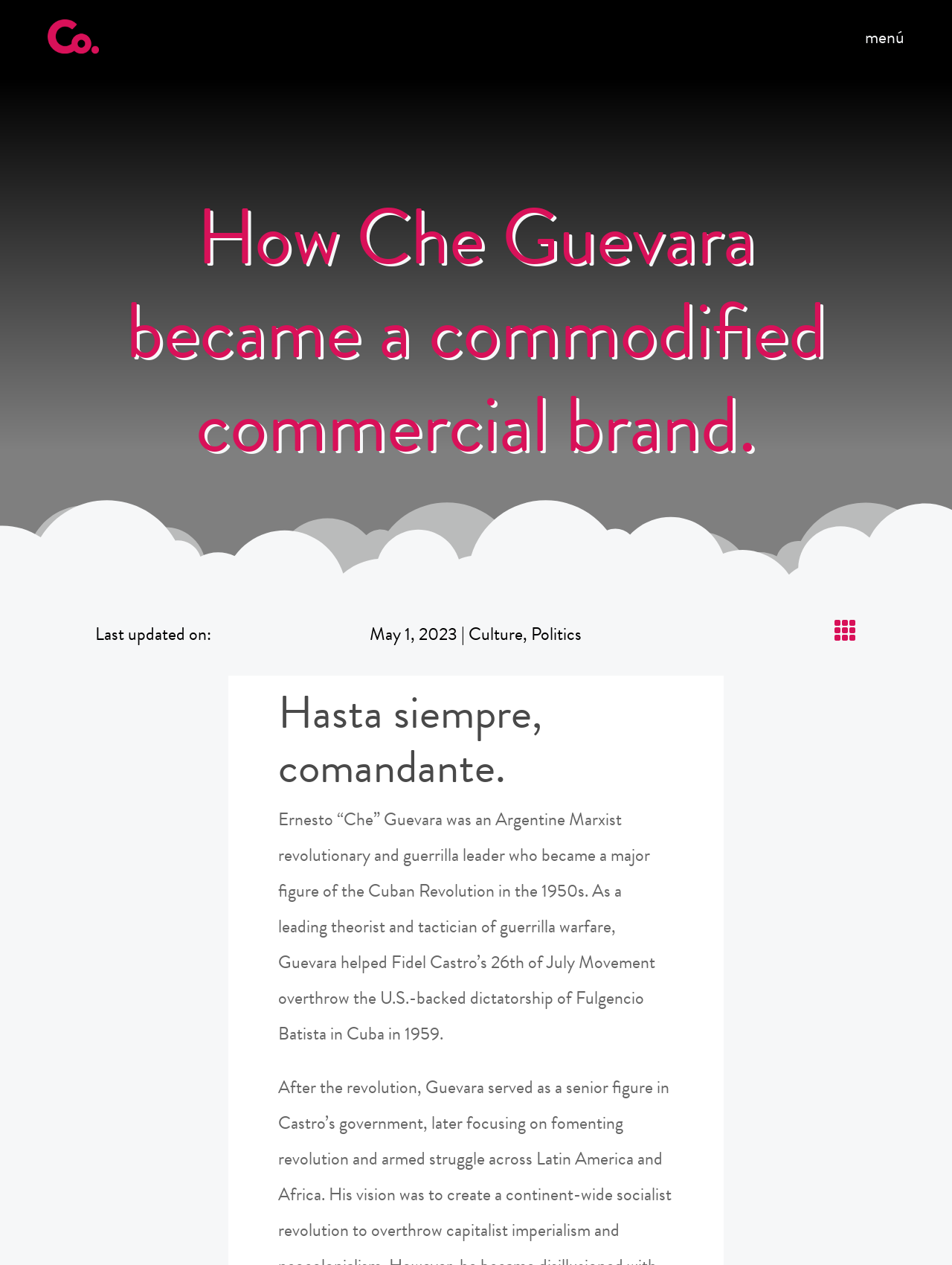Using the information in the image, could you please answer the following question in detail:
What is the date of the last update?

I found the answer by looking at the text next to 'Last updated on:' which is 'May 1, 2023'.